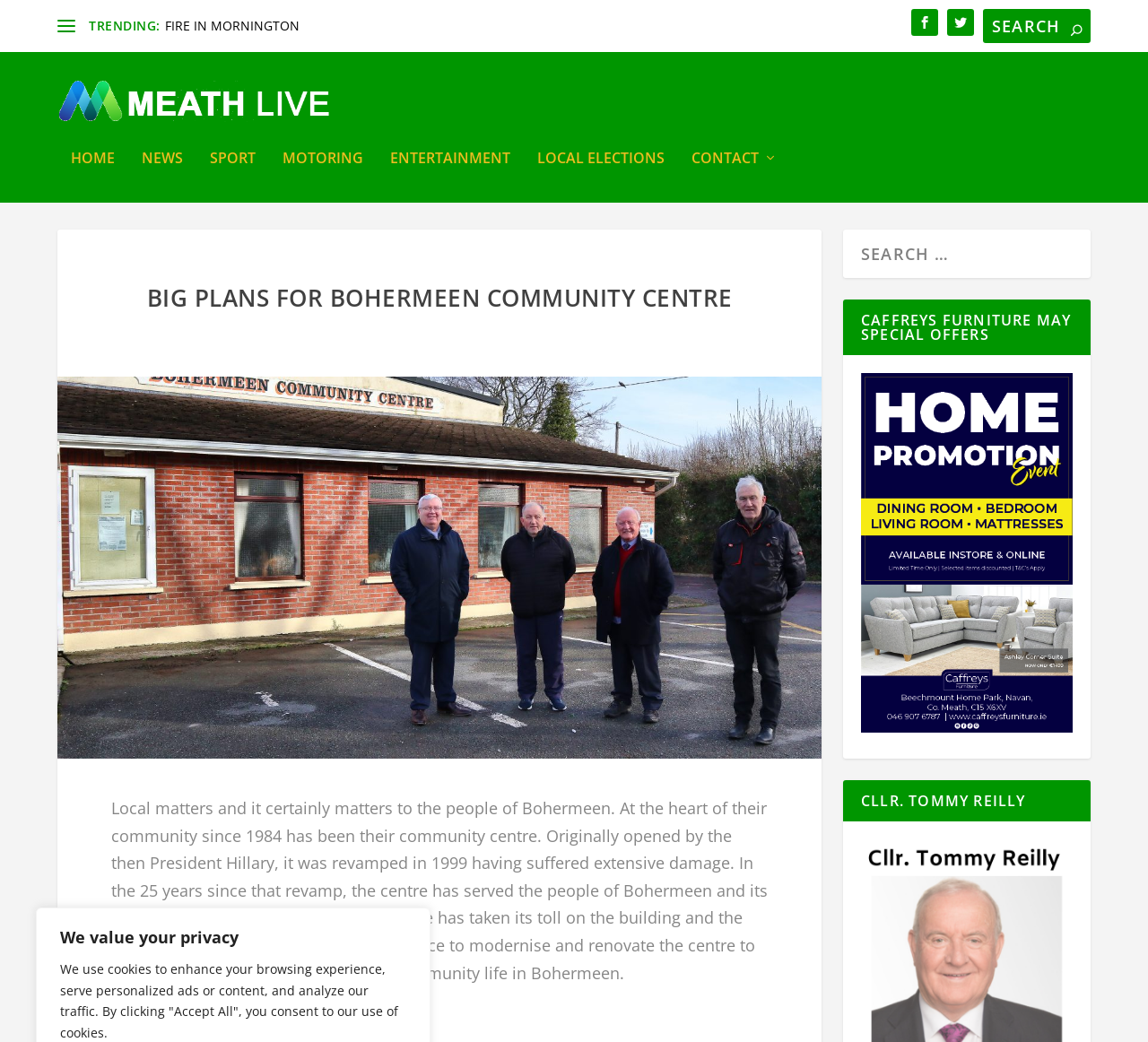Provide the bounding box coordinates for the UI element that is described as: "name="s" placeholder="Search …"".

[0.734, 0.22, 0.95, 0.267]